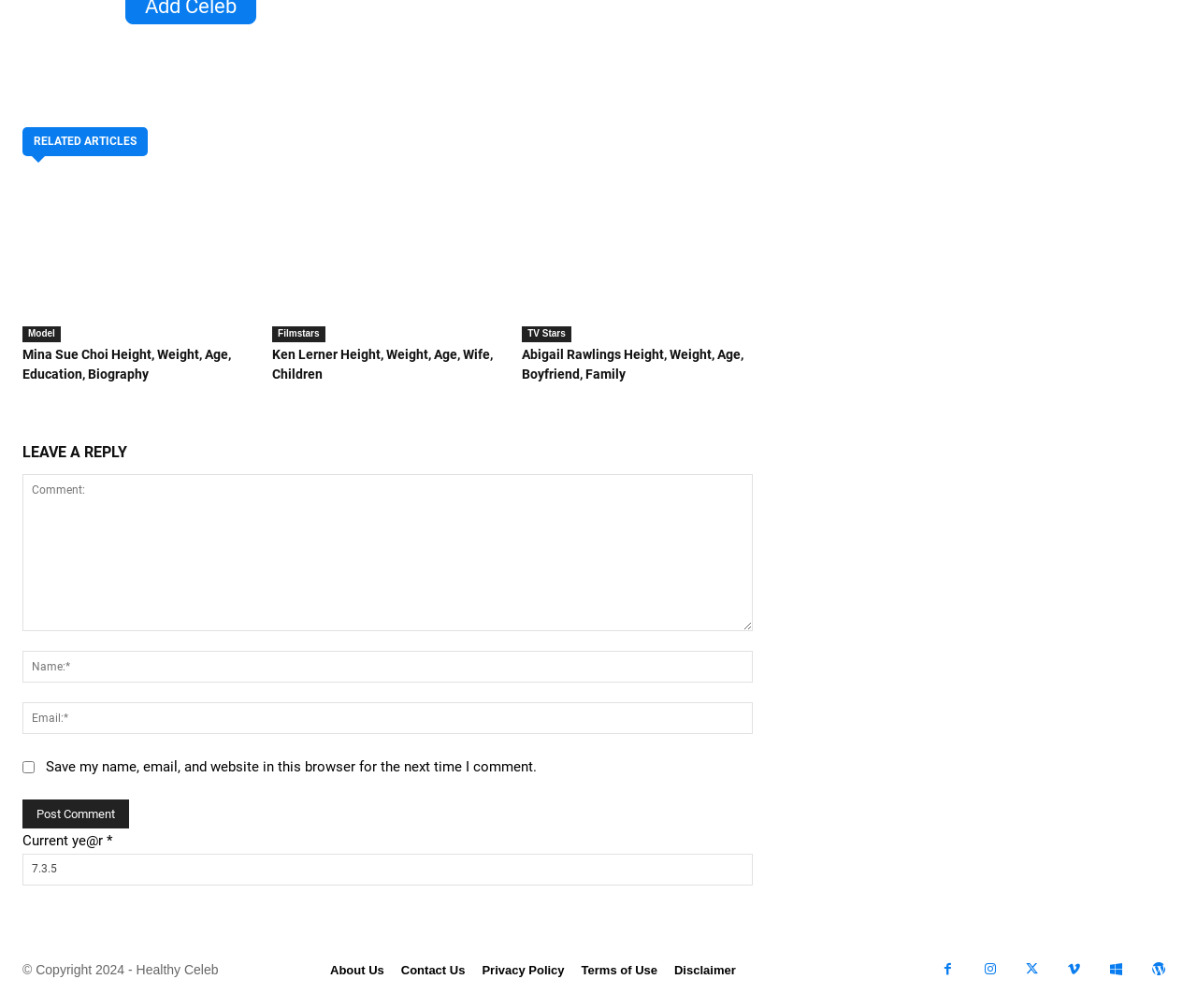Given the following UI element description: "Vimeo", find the bounding box coordinates in the webpage screenshot.

[0.884, 0.944, 0.911, 0.976]